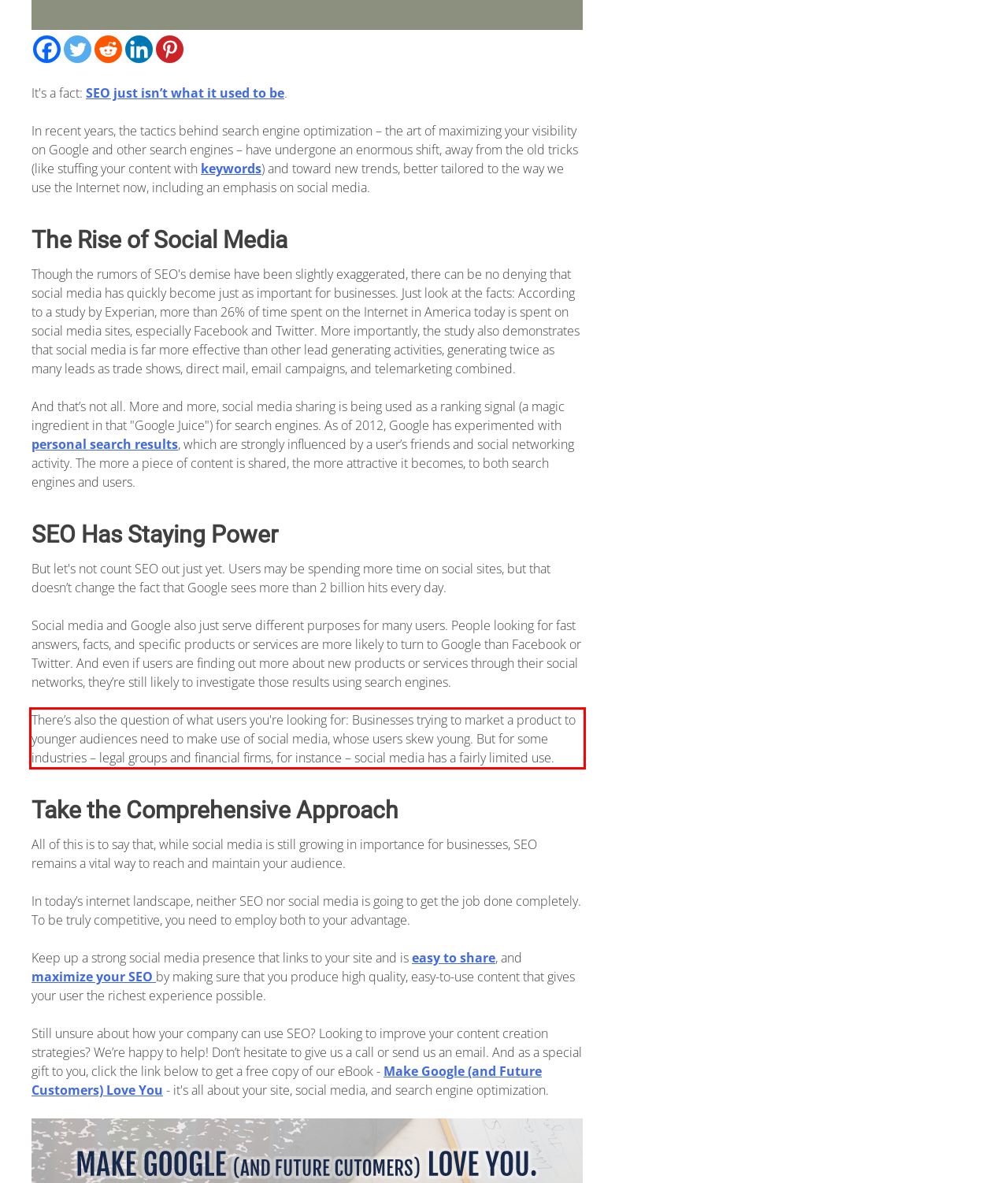Using OCR, extract the text content found within the red bounding box in the given webpage screenshot.

There’s also the question of what users you're looking for: Businesses trying to market a product to younger audiences need to make use of social media, whose users skew young. But for some industries – legal groups and financial firms, for instance – social media has a fairly limited use.